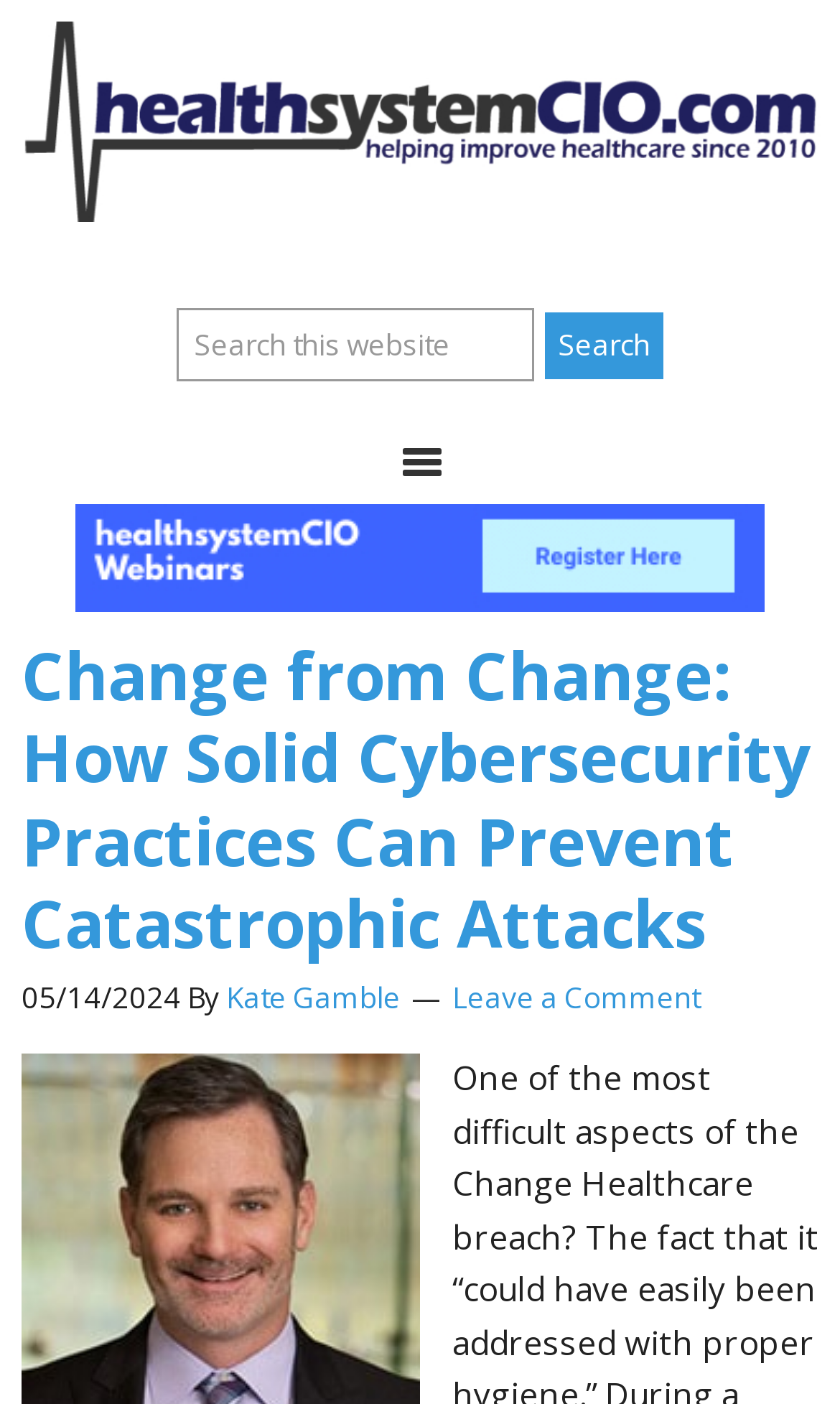Who is the author of the article?
Based on the image, answer the question in a detailed manner.

The author's name can be found below the title of the article, where it says 'By Kate Gamble', indicating that Kate Gamble is the author of the article.